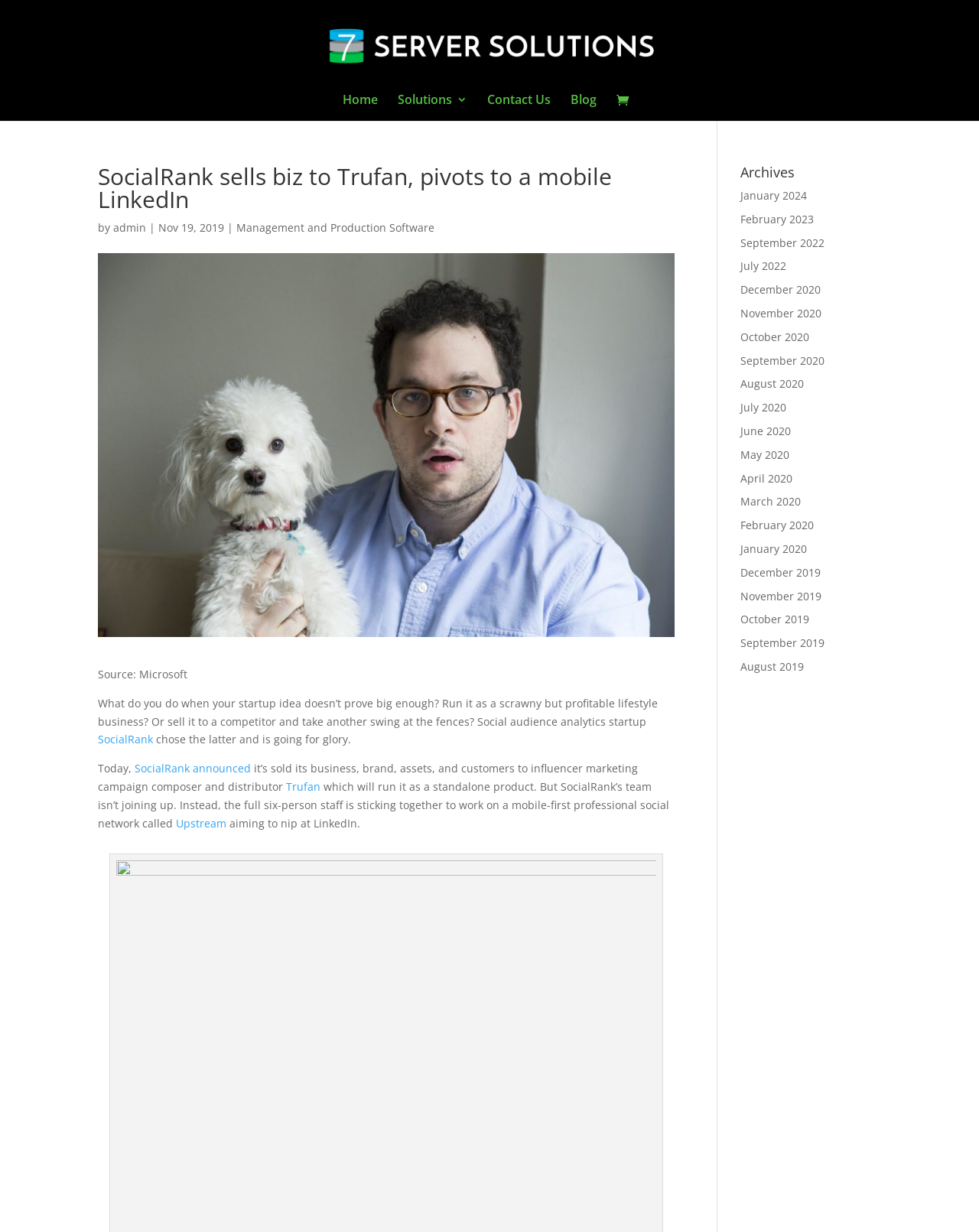How many people are on SocialRank's team?
Examine the image and provide an in-depth answer to the question.

The article states that the full six-person staff of SocialRank is sticking together to work on a new project, Upstream.